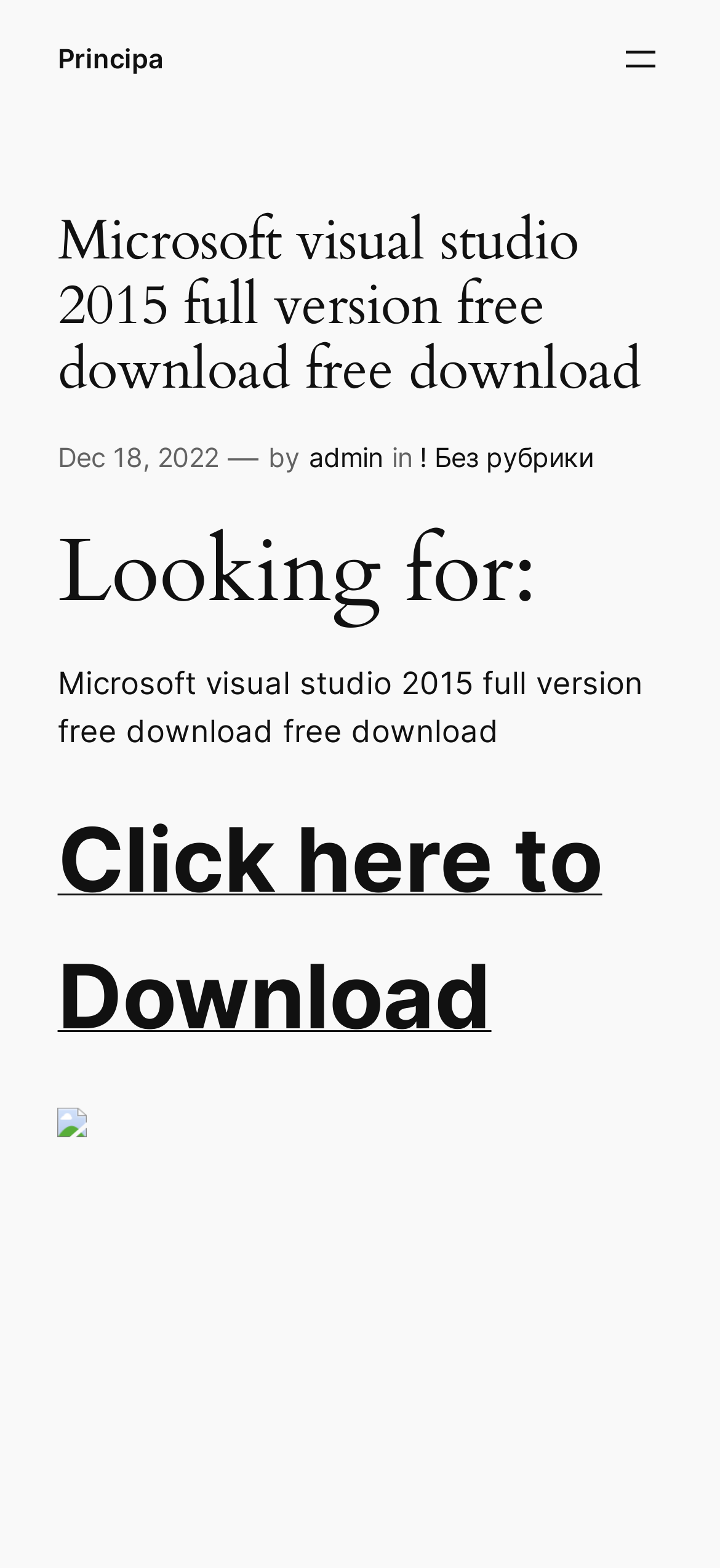Who is the author of the latest article?
Provide a thorough and detailed answer to the question.

I found the author of the latest article by looking at the link element next to the 'by' text, which is 'admin'.